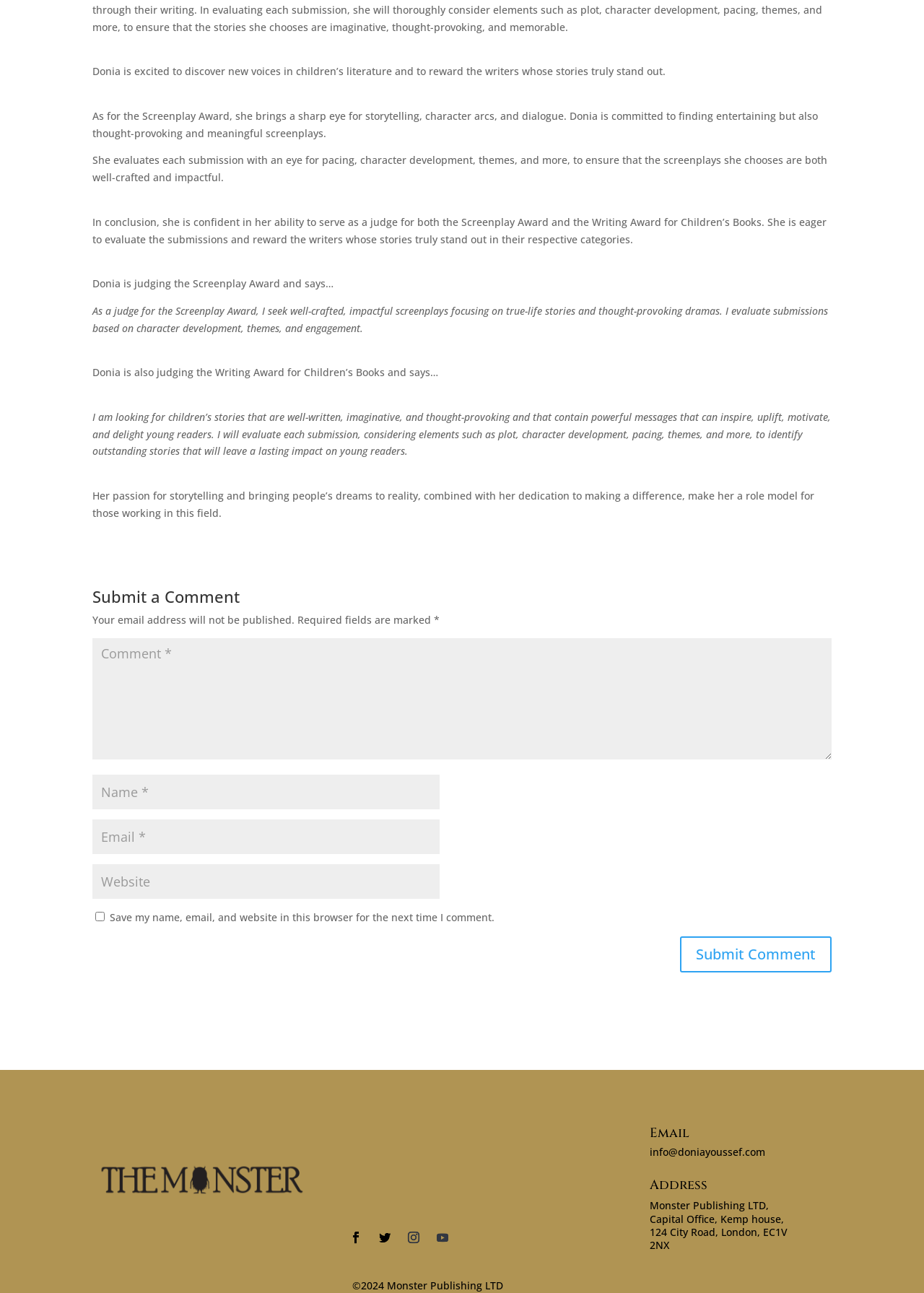Based on the element description: "input value="Comment *" name="comment"", identify the bounding box coordinates for this UI element. The coordinates must be four float numbers between 0 and 1, listed as [left, top, right, bottom].

[0.1, 0.494, 0.9, 0.588]